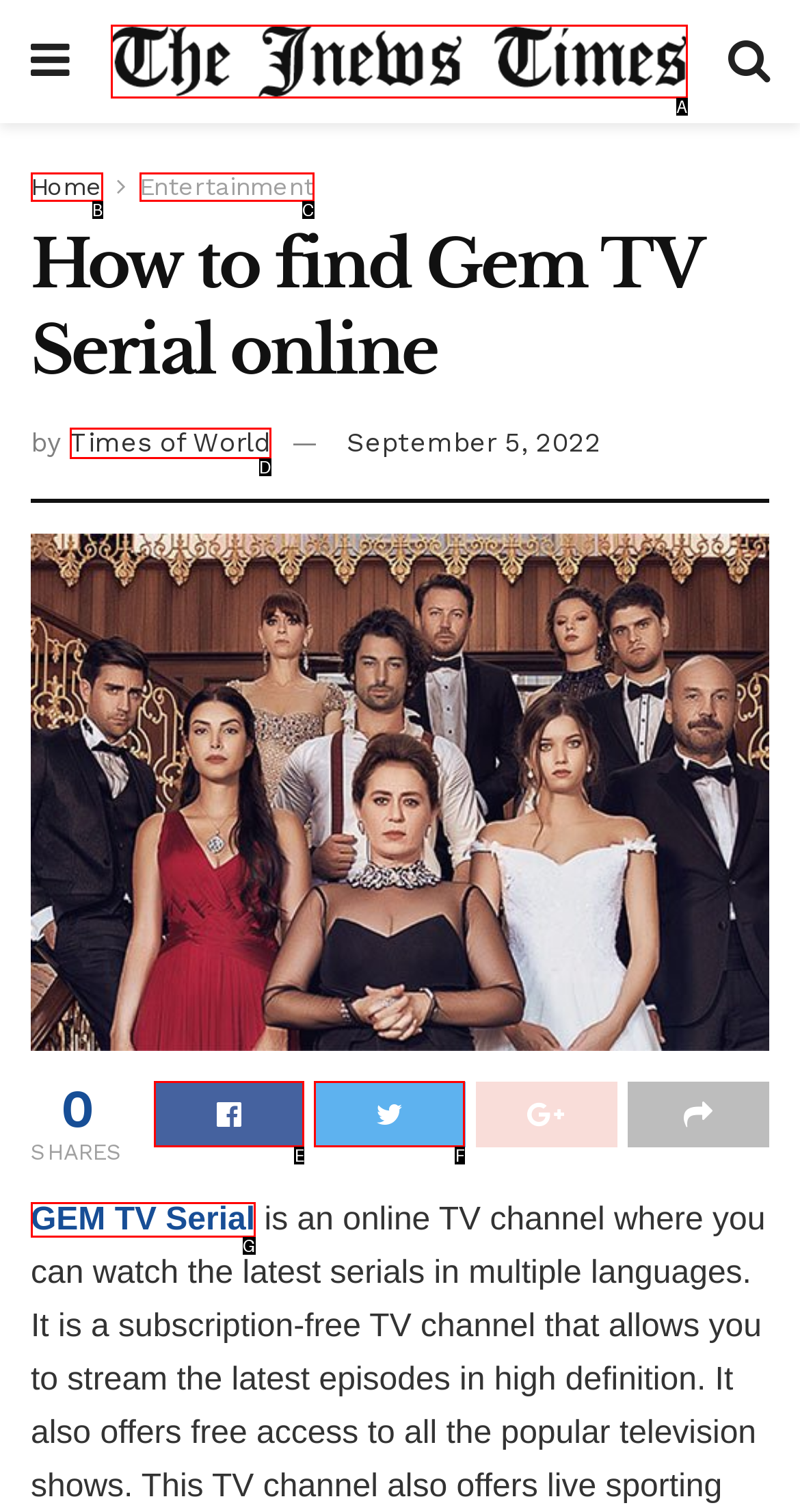Which lettered option matches the following description: alt="My Blog"
Provide the letter of the matching option directly.

A